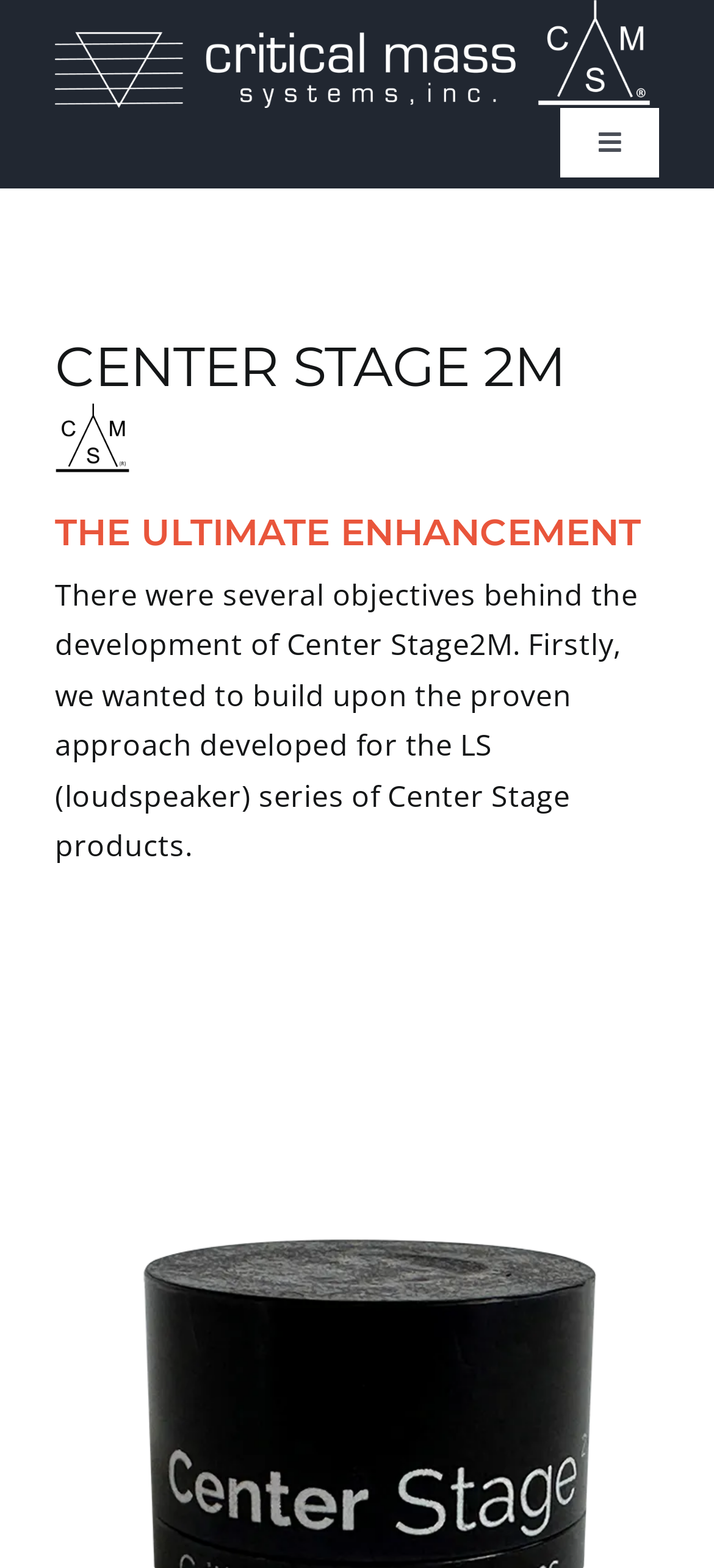Highlight the bounding box coordinates of the element that should be clicked to carry out the following instruction: "Learn about OUR TECHNOLOGY". The coordinates must be given as four float numbers ranging from 0 to 1, i.e., [left, top, right, bottom].

[0.0, 0.344, 1.0, 0.42]